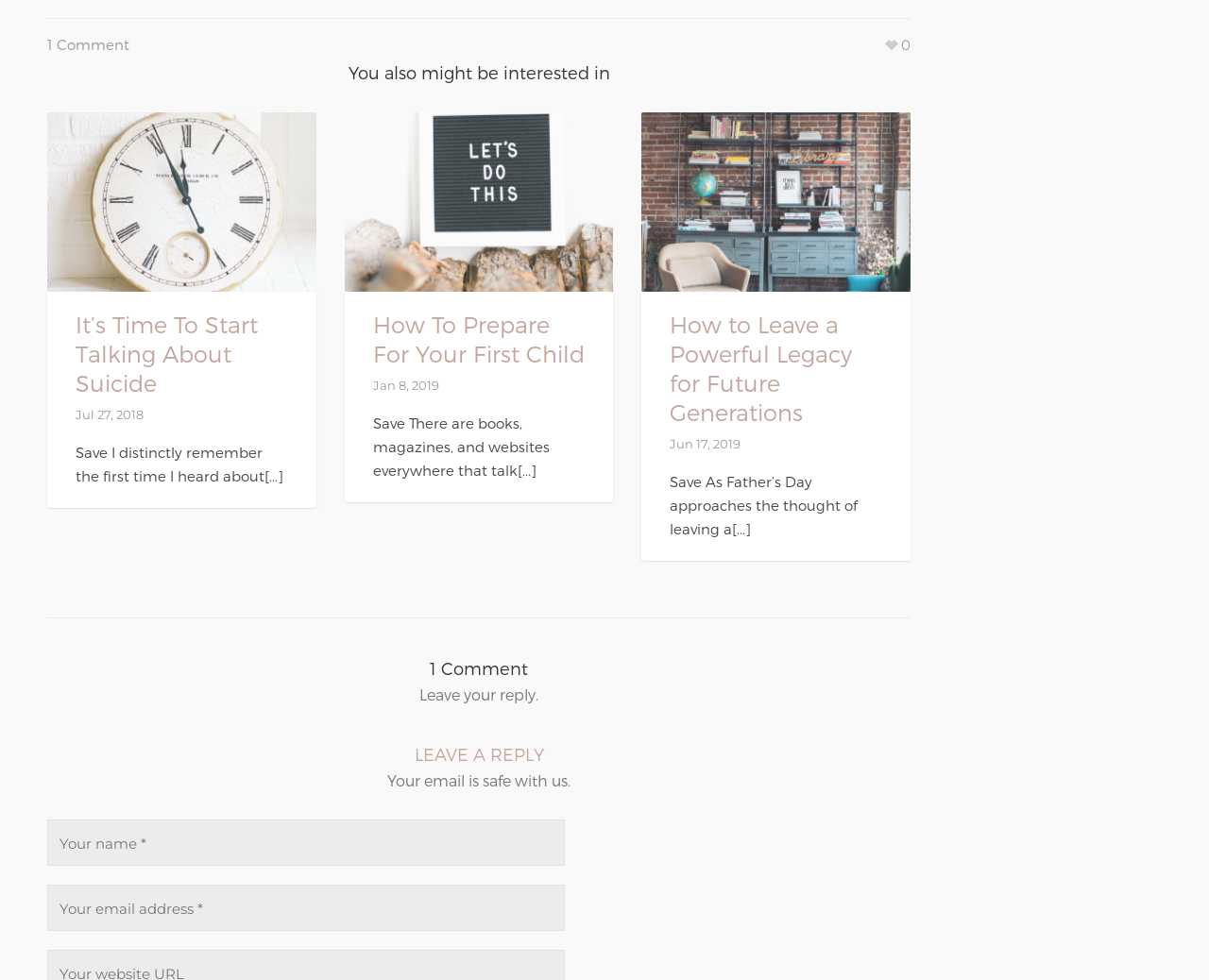When was the third article published?
Answer with a single word or short phrase according to what you see in the image.

Jun 17, 2019